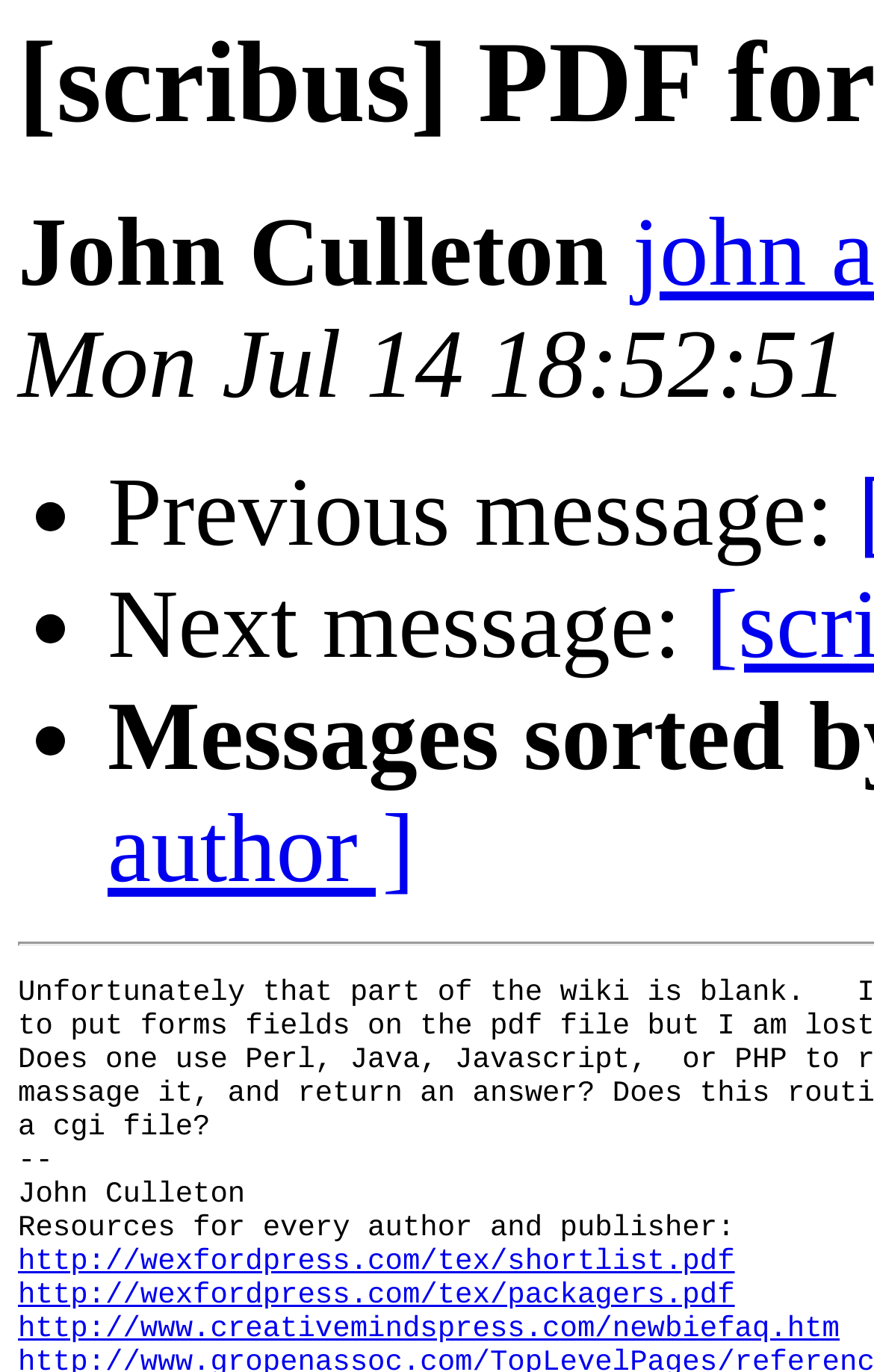What is the text of the second list item?
Provide a detailed and well-explained answer to the question.

The second list item is indicated by the ListMarker element with bounding box coordinates [0.038, 0.416, 0.077, 0.497] and the StaticText element with text 'Next message:' and bounding box coordinates [0.123, 0.417, 0.807, 0.496].